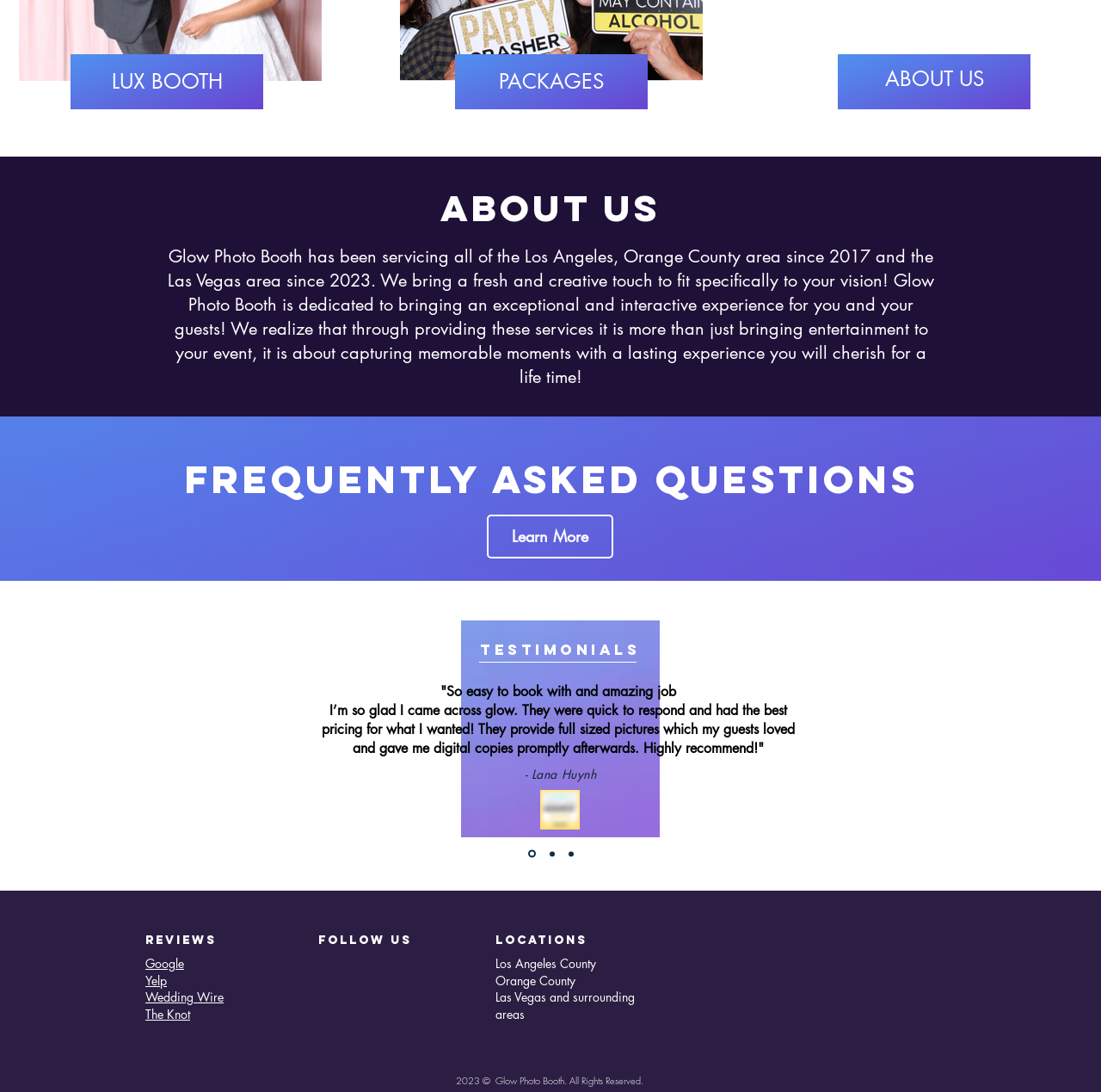Kindly respond to the following question with a single word or a brief phrase: 
What is the purpose of the company?

To provide photo booth services